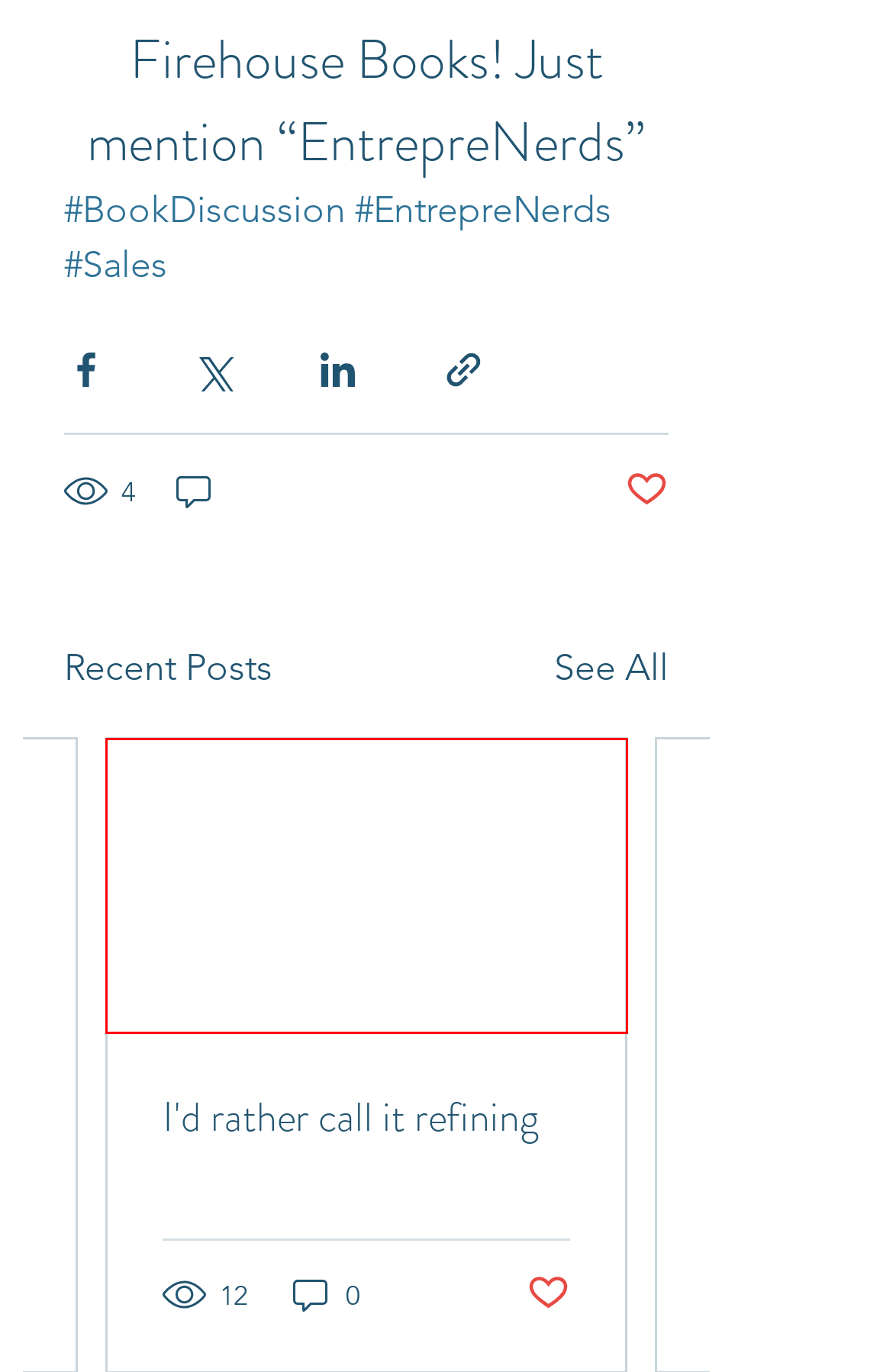Review the screenshot of a webpage which includes a red bounding box around an element. Select the description that best fits the new webpage once the element in the bounding box is clicked. Here are the candidates:
A. #BookDiscussion
B. #EntrepreNerds
C. Terms of Use | Rosabella Consulting
D. Contact | Rosabella Consulting
E. Privacy Policy | Rosabella Consulting
F. #Sales
G. I'd rather call it refining
H. The Feeling that Must Not be Named

G